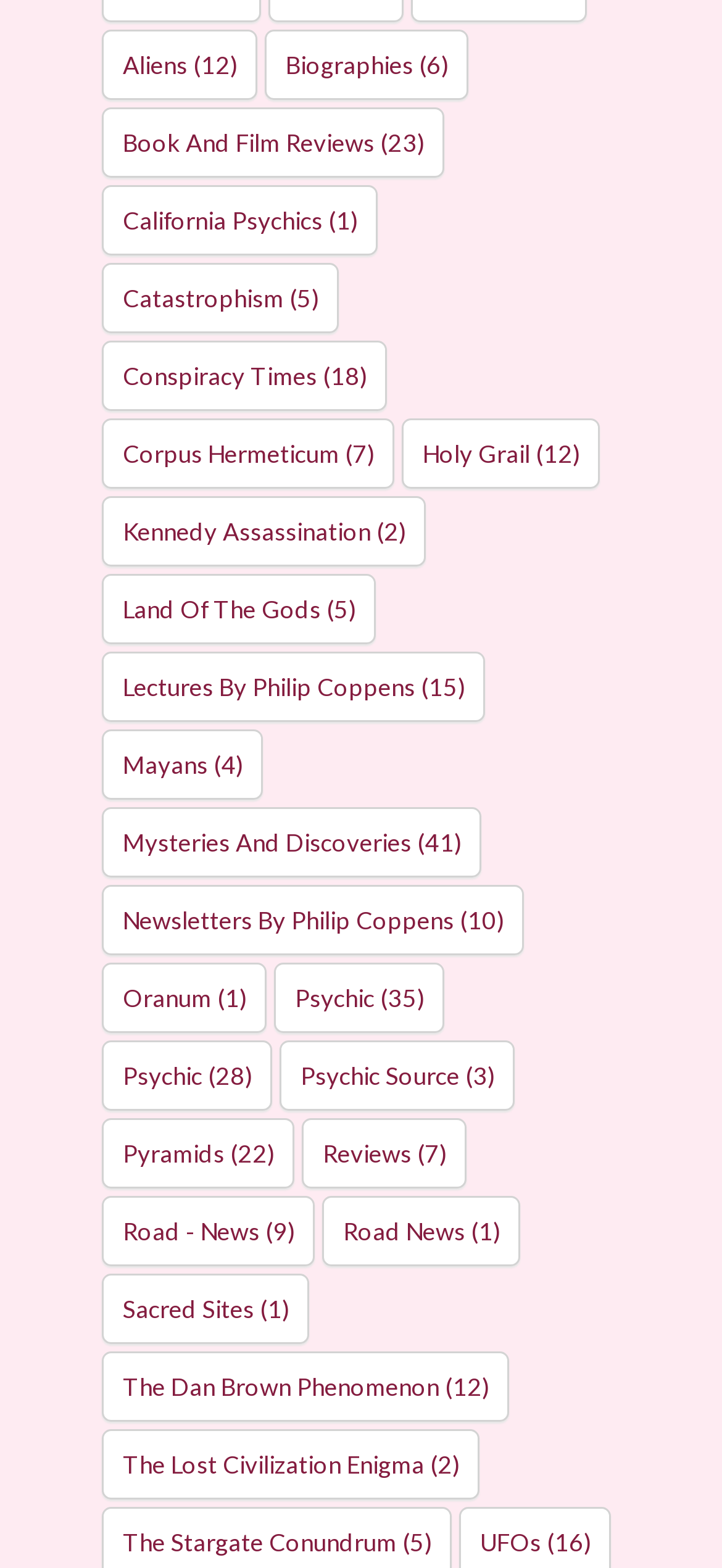Determine the bounding box coordinates for the area that needs to be clicked to fulfill this task: "View Book and Film Reviews". The coordinates must be given as four float numbers between 0 and 1, i.e., [left, top, right, bottom].

[0.142, 0.068, 0.617, 0.113]